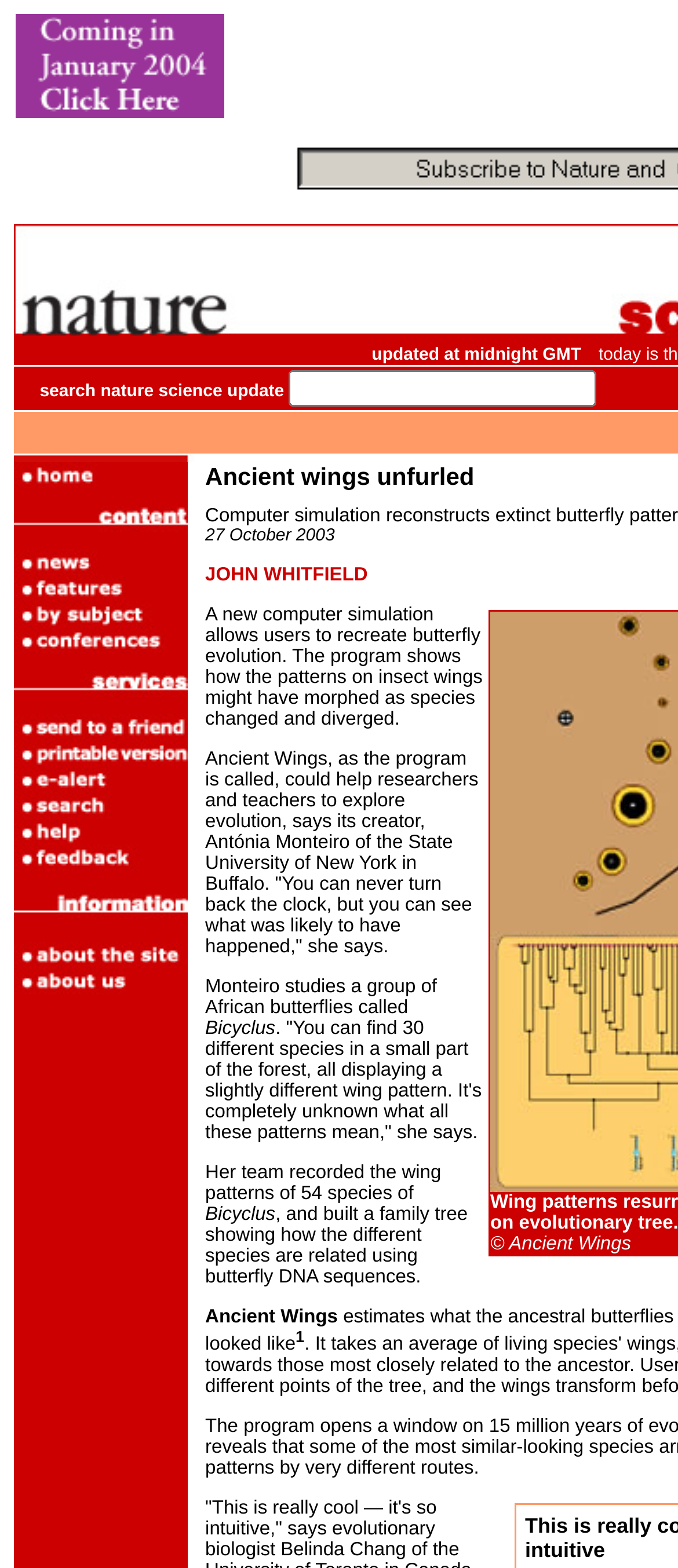Locate the bounding box coordinates of the element that should be clicked to execute the following instruction: "search for nature science update".

[0.021, 0.234, 0.918, 0.262]